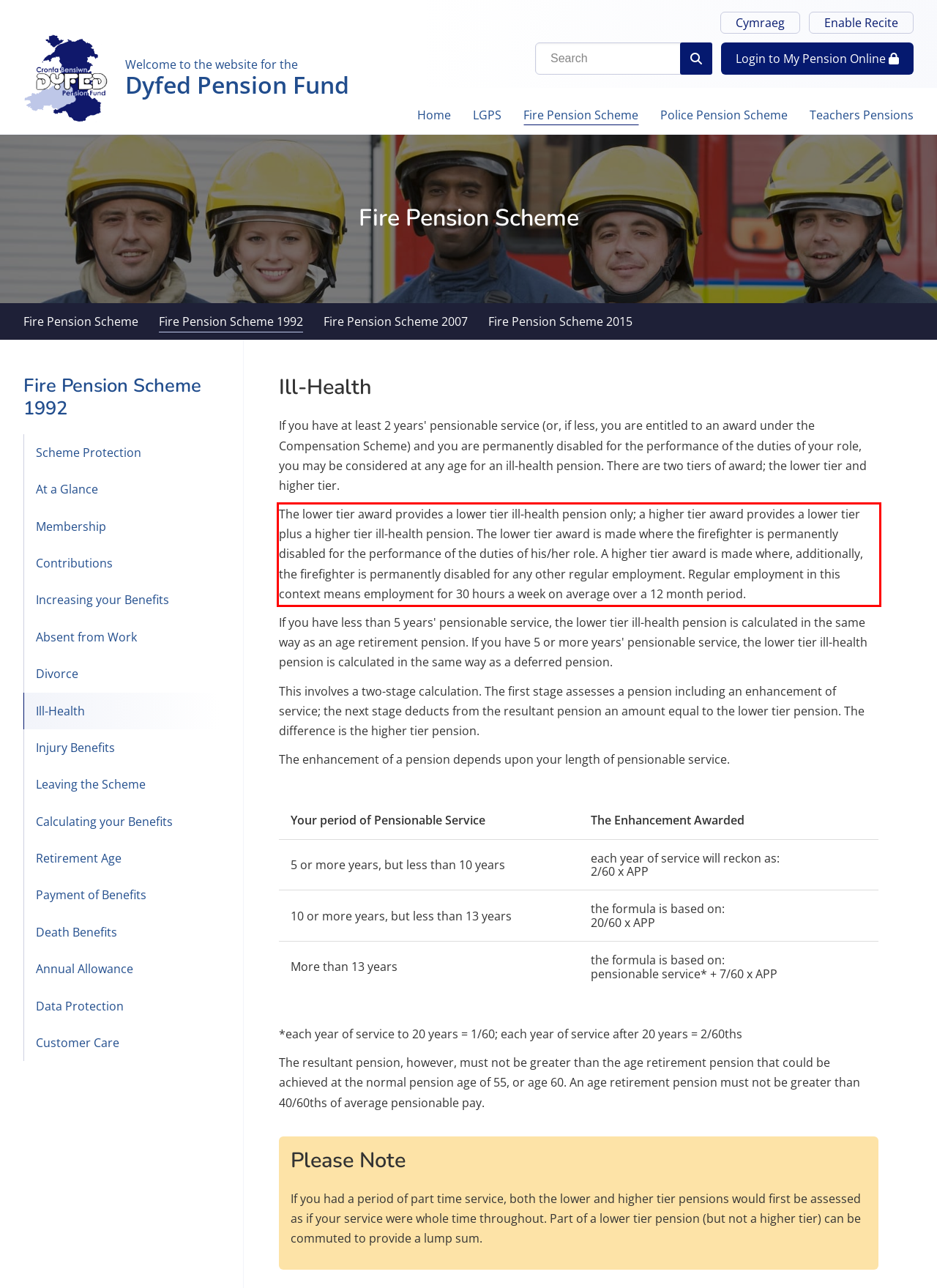From the provided screenshot, extract the text content that is enclosed within the red bounding box.

The lower tier award provides a lower tier ill-health pension only; a higher tier award provides a lower tier plus a higher tier ill-health pension. The lower tier award is made where the firefighter is permanently disabled for the performance of the duties of his/her role. A higher tier award is made where, additionally, the firefighter is permanently disabled for any other regular employment. Regular employment in this context means employment for 30 hours a week on average over a 12 month period.